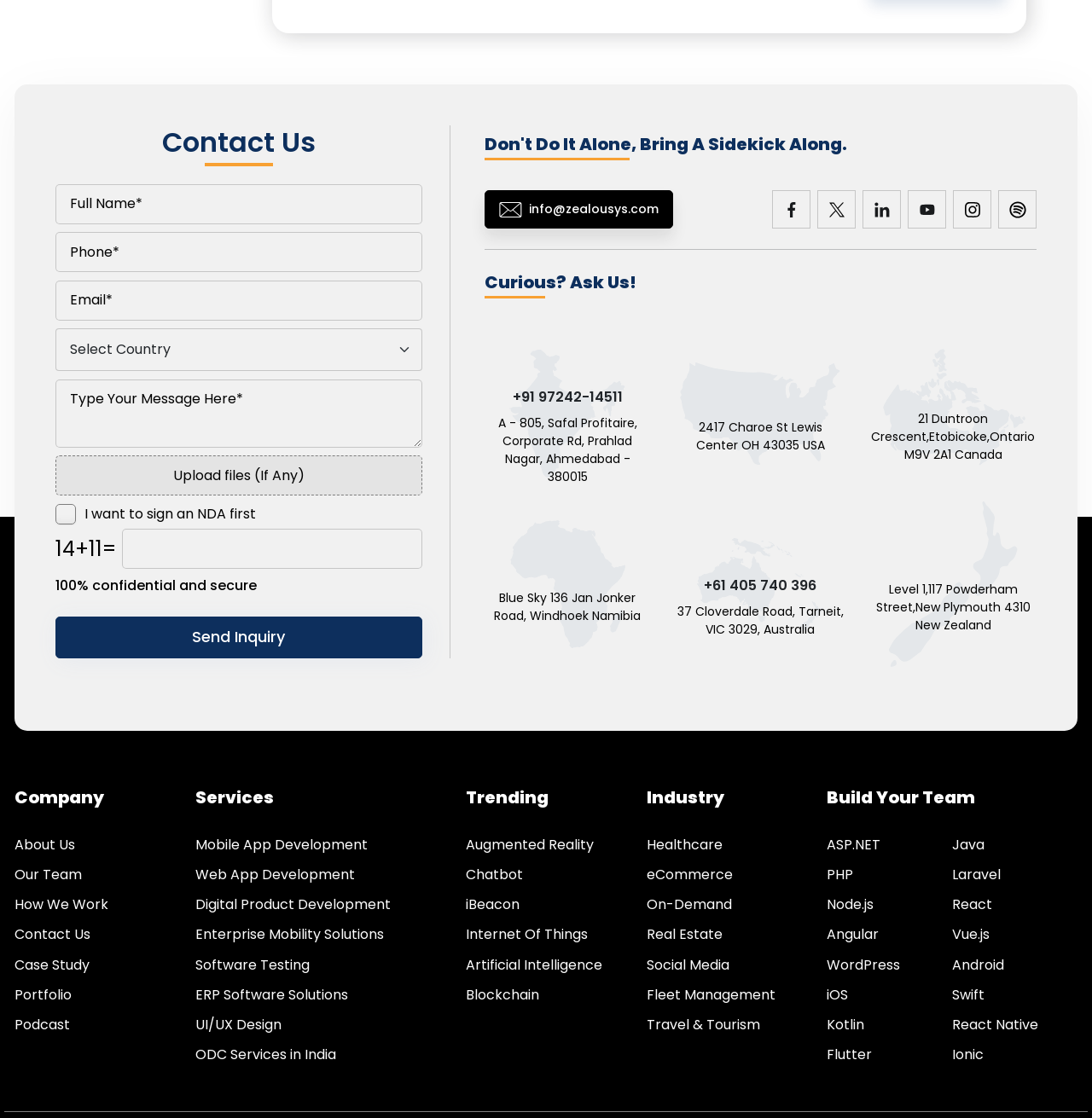Refer to the image and answer the question with as much detail as possible: How many social media links are there?

There are five social media links at the bottom of the webpage, including Facebook, Twitter, LinkedIn, and two YouTube links.